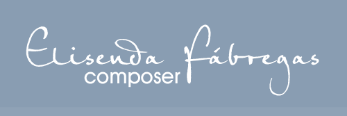What font style is used for Elisenda Fabregas' name?
Based on the image, provide your answer in one word or phrase.

Elegant cursive